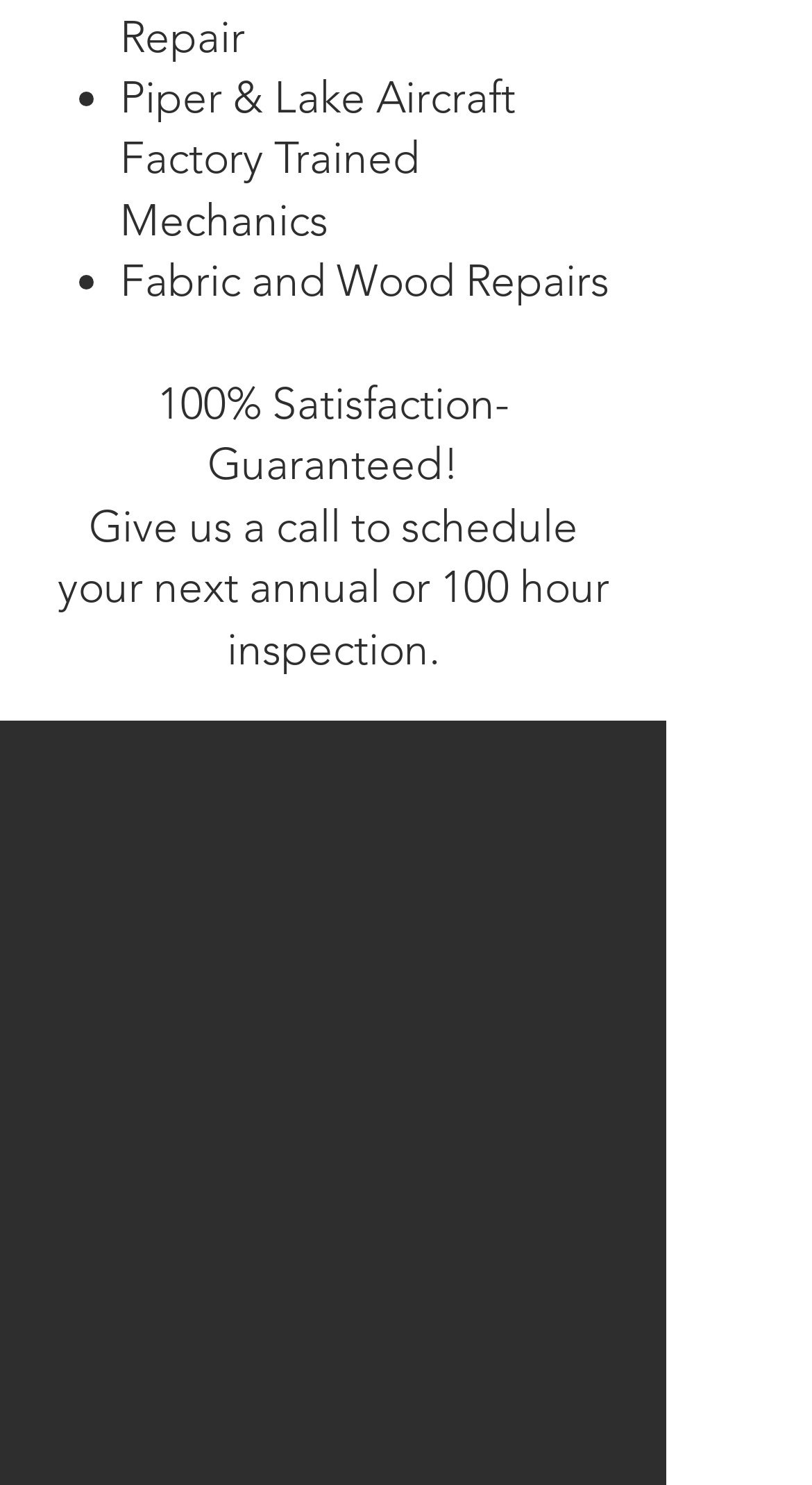What are the opening hours on weekdays?
Provide a detailed answer to the question, using the image to inform your response.

The opening hours on weekdays can be found in the 'OPENING HOURS' section of the webpage, which is located at the bottom of the page. The text reads 'Mon - Fri: 7am - 7pm'.